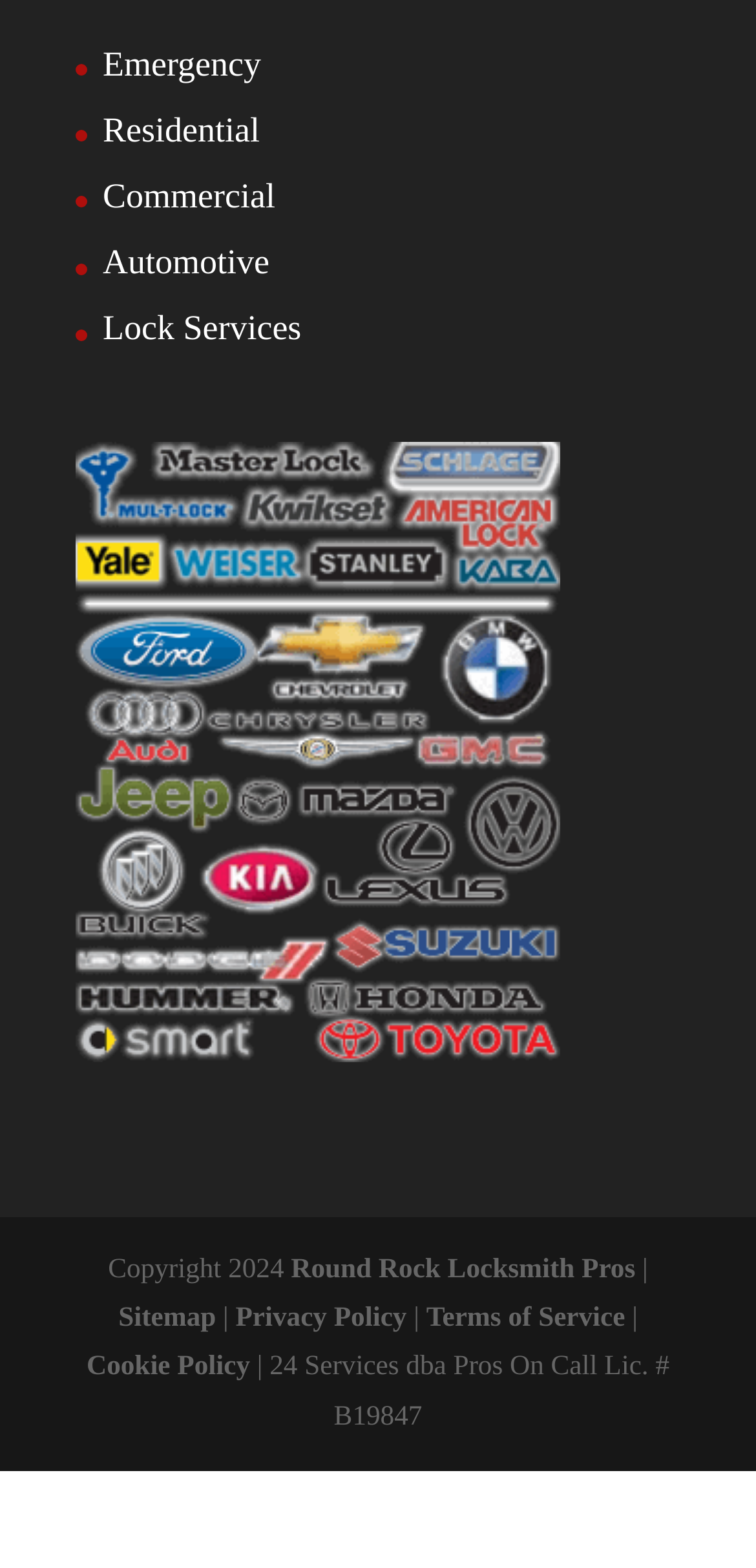Pinpoint the bounding box coordinates of the area that must be clicked to complete this instruction: "Go to Round Rock Locksmith Pros homepage".

[0.385, 0.8, 0.84, 0.82]